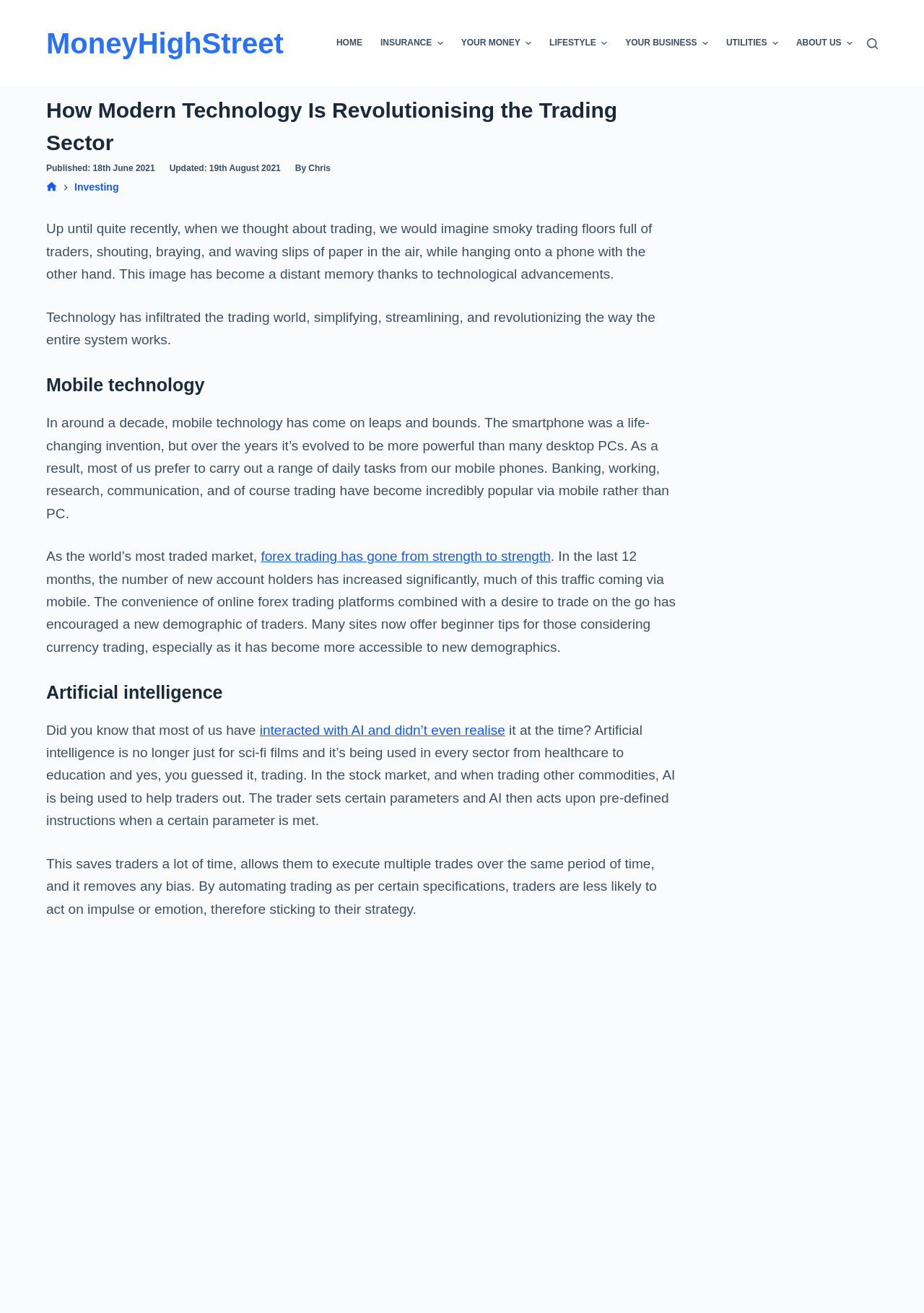Carefully examine the image and provide an in-depth answer to the question: What is the benefit of mobile technology in trading?

The webpage highlights the convenience of mobile technology in trading, allowing traders to trade on the go, which has encouraged a new demographic of traders.